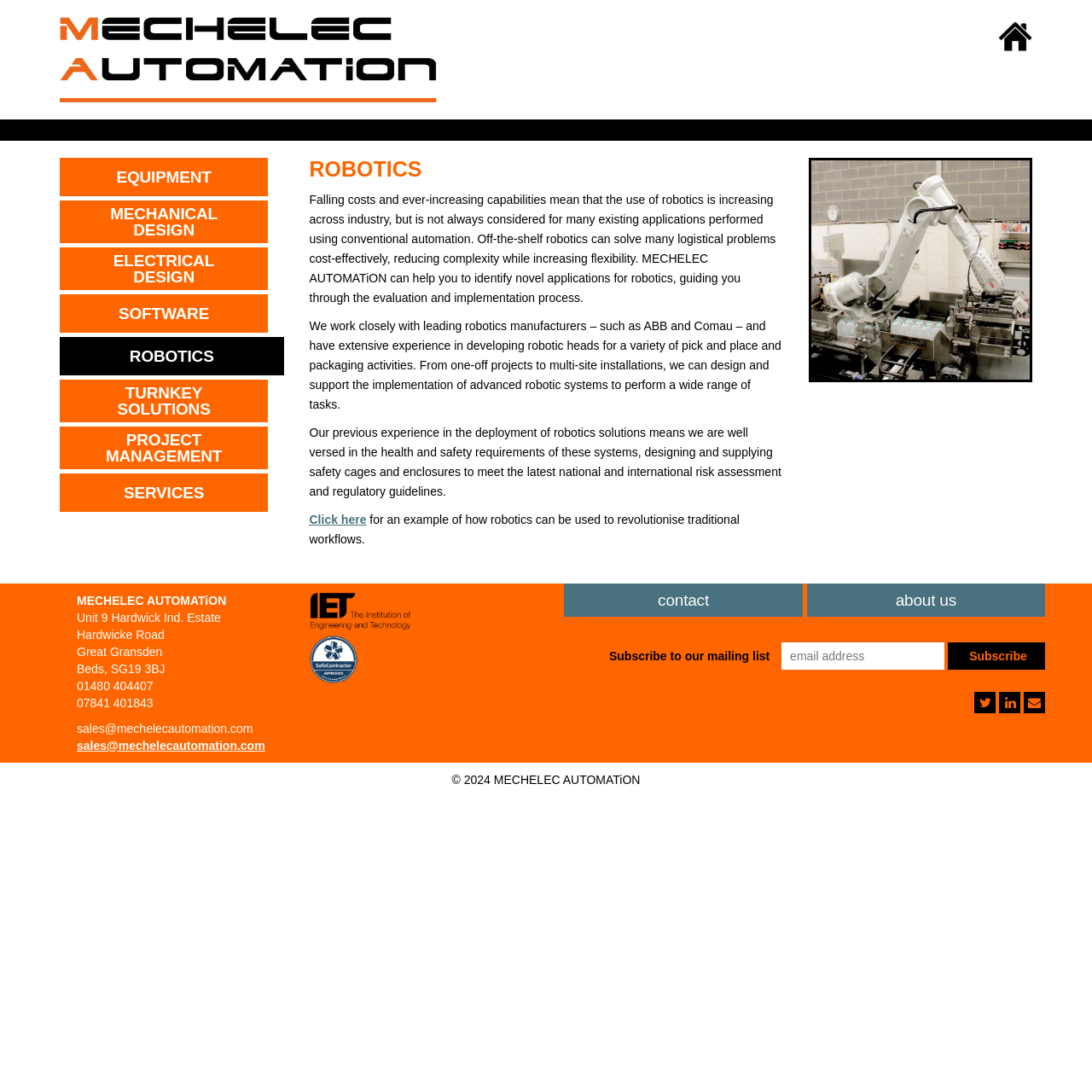Can you determine the bounding box coordinates of the area that needs to be clicked to fulfill the following instruction: "Click the 'ROBOTICS' link"?

[0.055, 0.309, 0.26, 0.344]